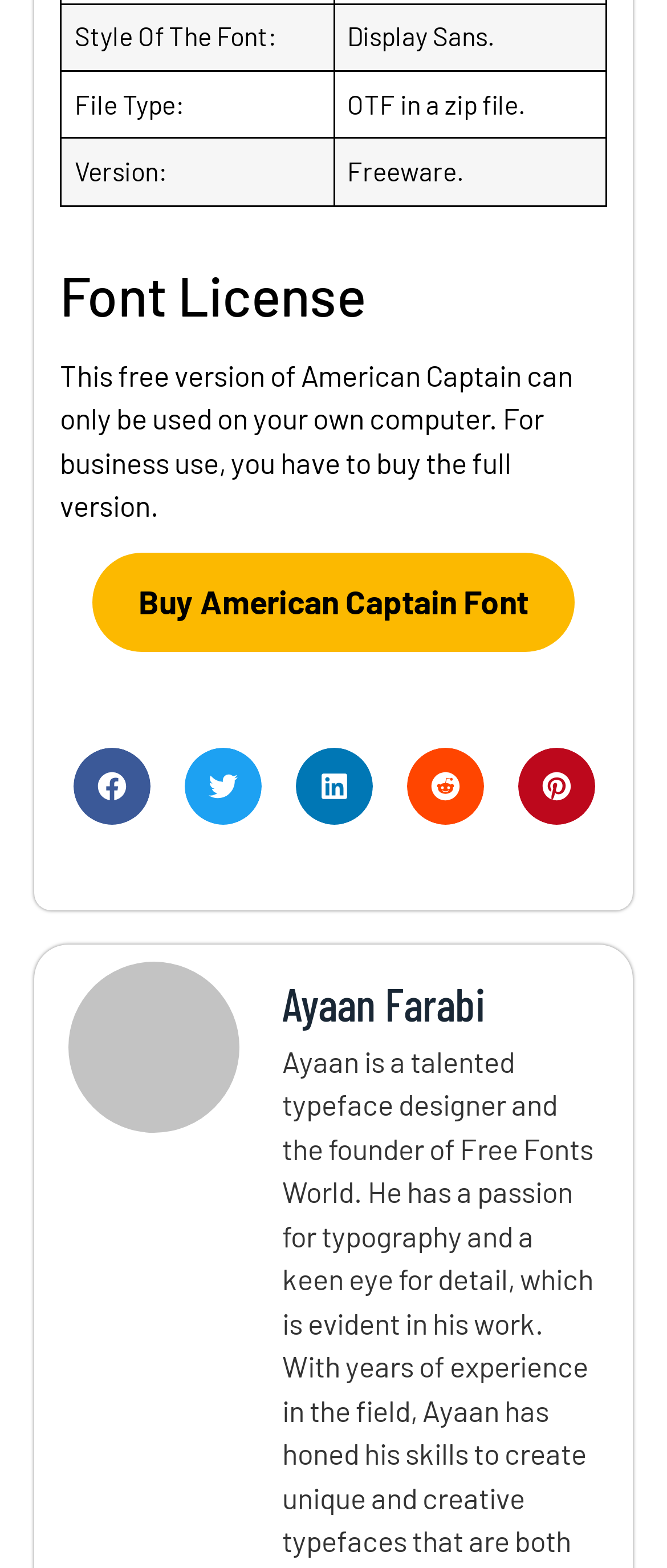How many social media platforms can you share the font on?
Based on the visual, give a brief answer using one word or a short phrase.

5